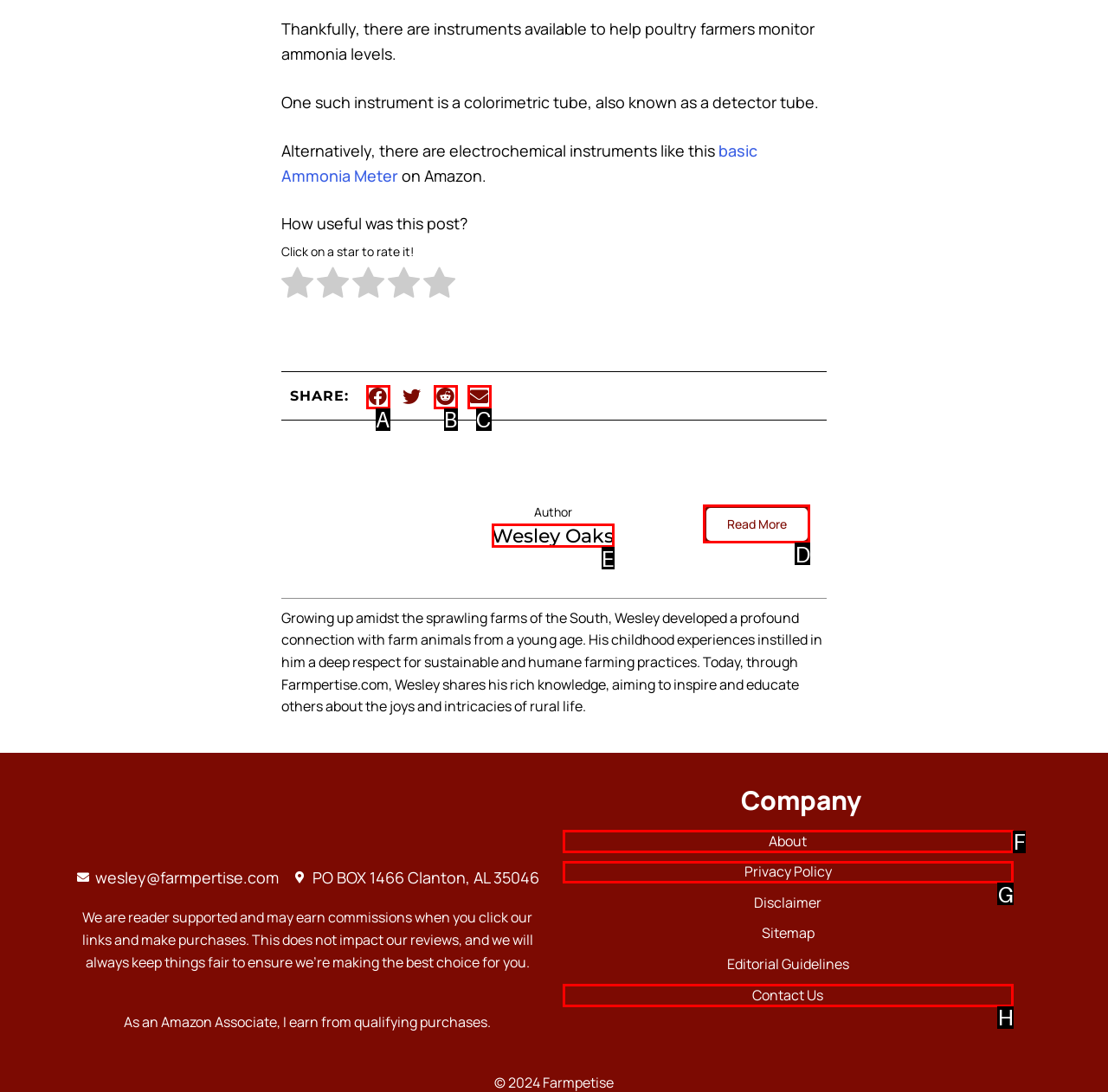Select the HTML element that corresponds to the description: Wesley Oaks
Reply with the letter of the correct option from the given choices.

E